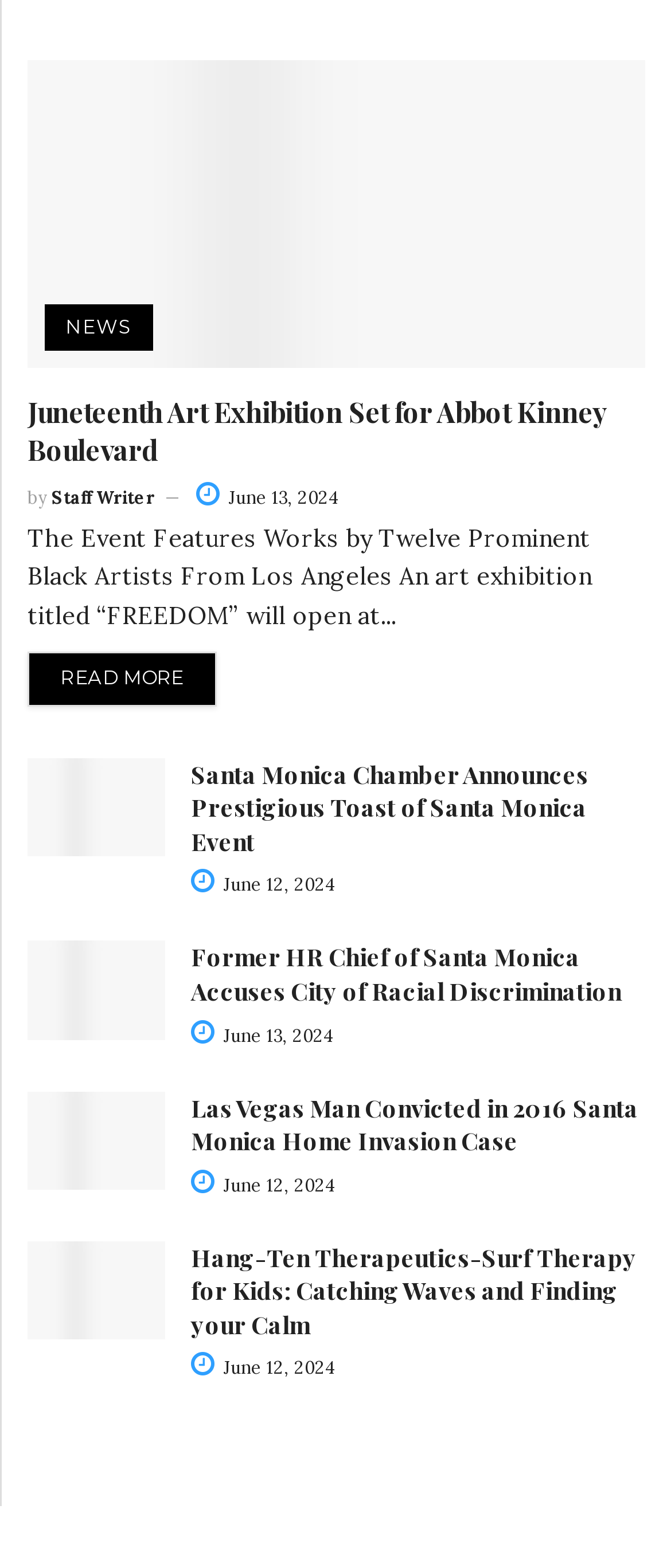Identify the bounding box coordinates for the UI element described as: "alt="Homepage"". The coordinates should be provided as four floats between 0 and 1: [left, top, right, bottom].

None